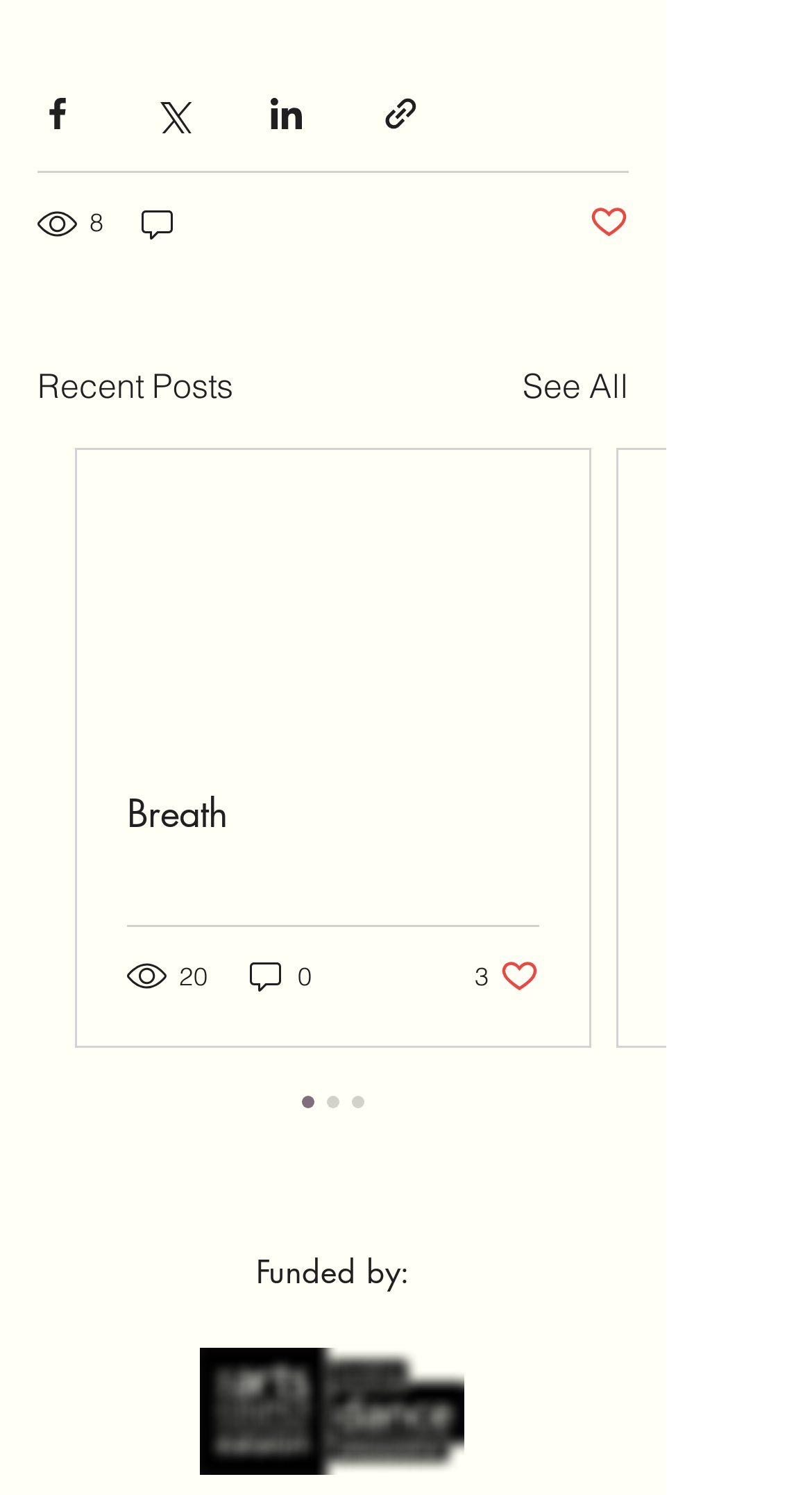Give a one-word or short phrase answer to the question: 
What is the text above the 'See All' link?

Recent Posts